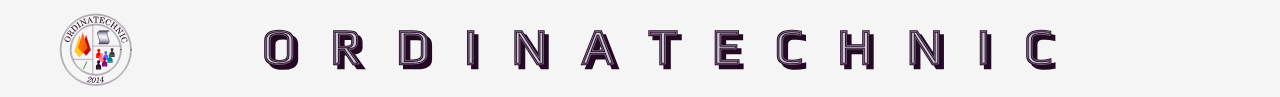What is the focus of ORDINATECHNIC?
Using the image, answer in one word or phrase.

Education and technology